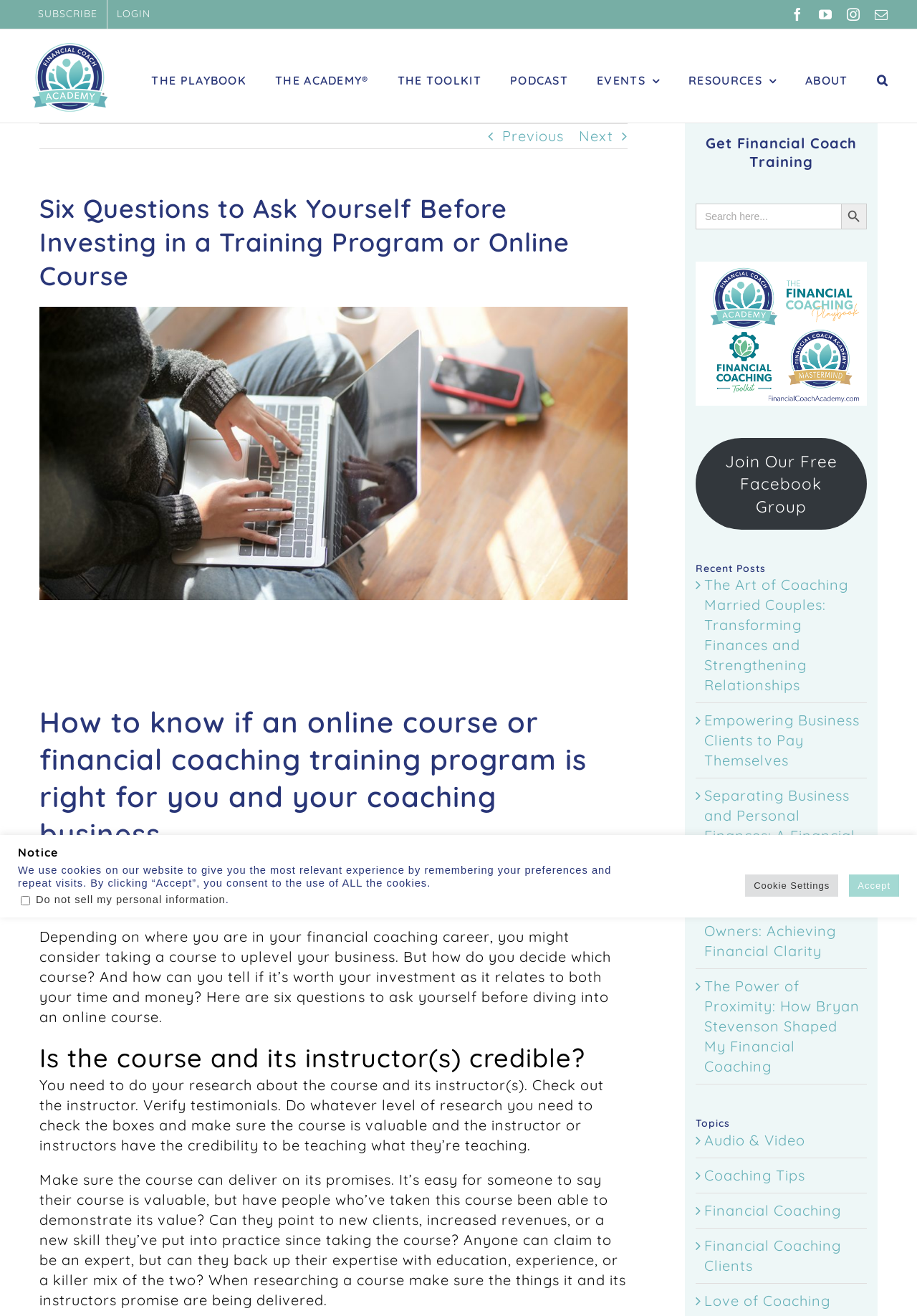How many navigation menu items are there?
Based on the image, respond with a single word or phrase.

7